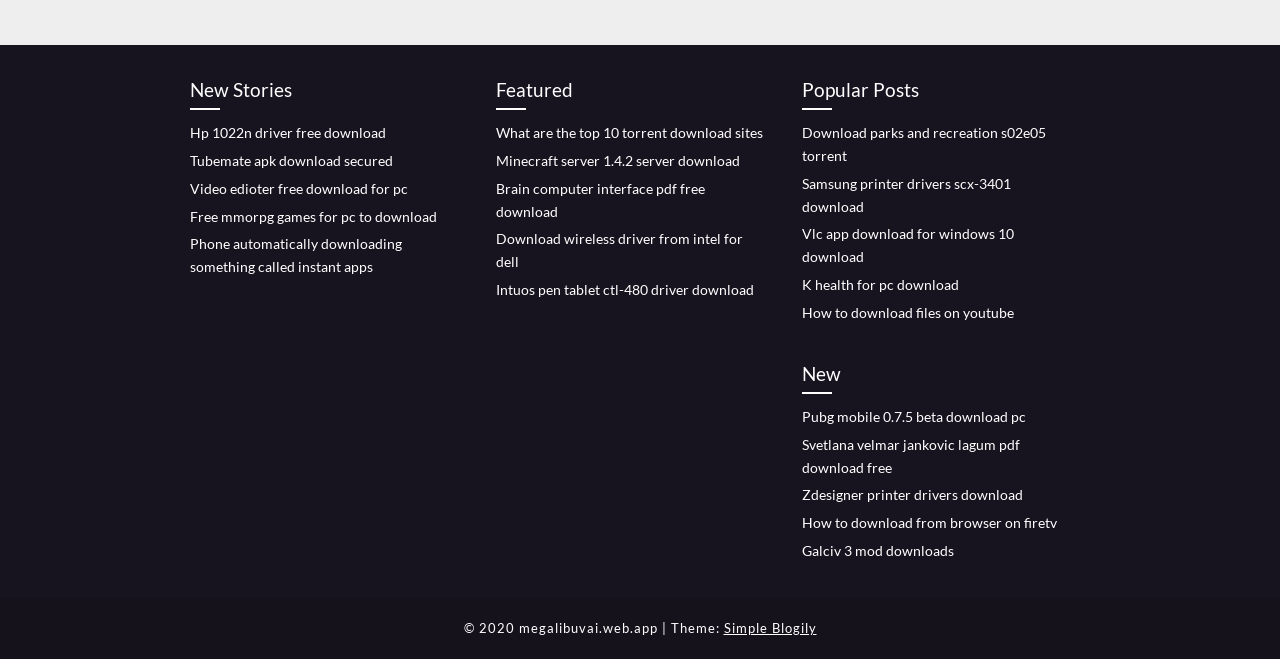Please provide the bounding box coordinates for the UI element as described: "name="subscribe" value="Subscribe"". The coordinates must be four floats between 0 and 1, represented as [left, top, right, bottom].

None